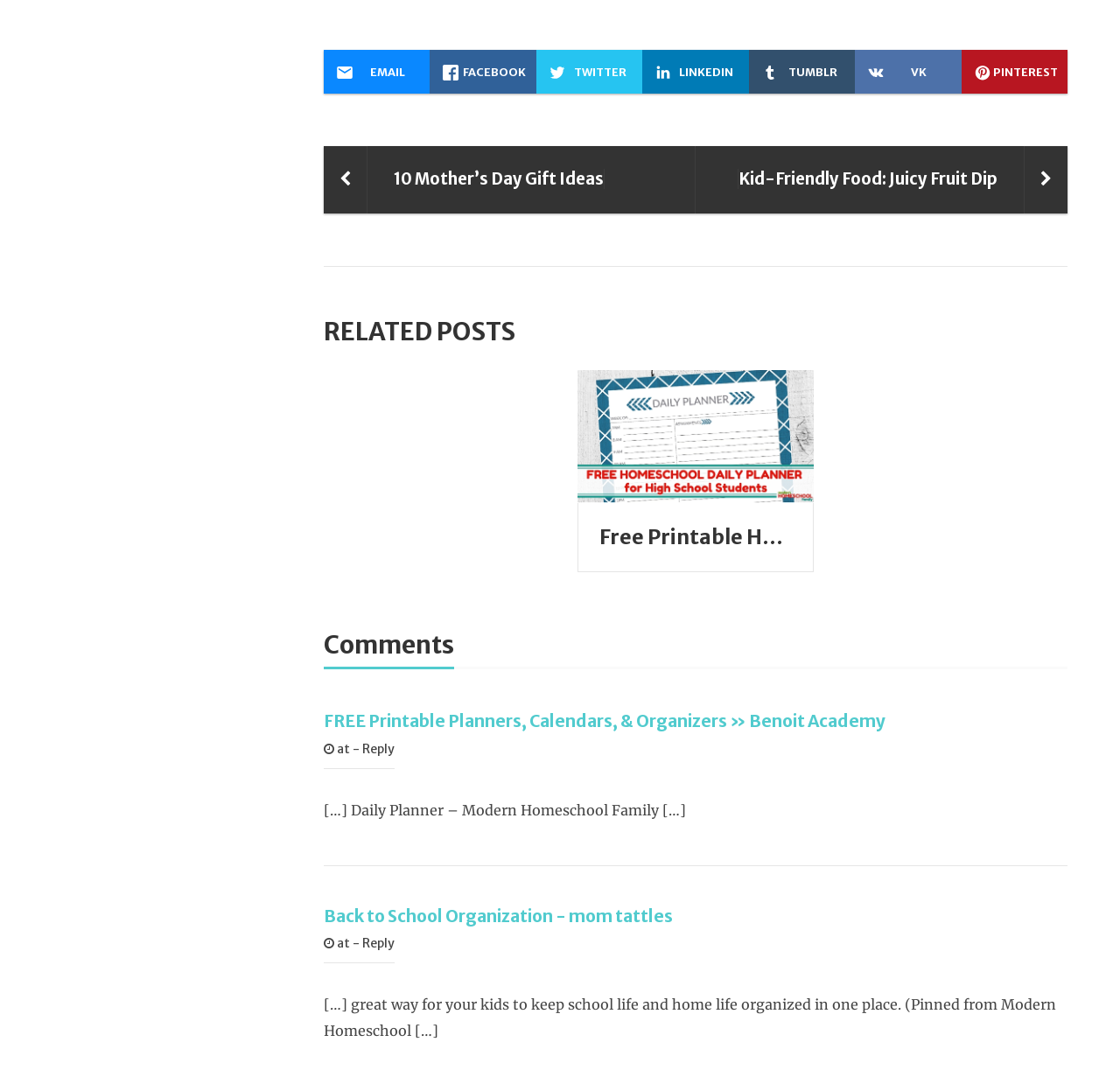What is the purpose of the 'Comments' section?
Based on the visual information, provide a detailed and comprehensive answer.

The 'Comments' section appears to be a space for users to discuss and respond to each other's comments, as evidenced by the presence of reply links and user names.